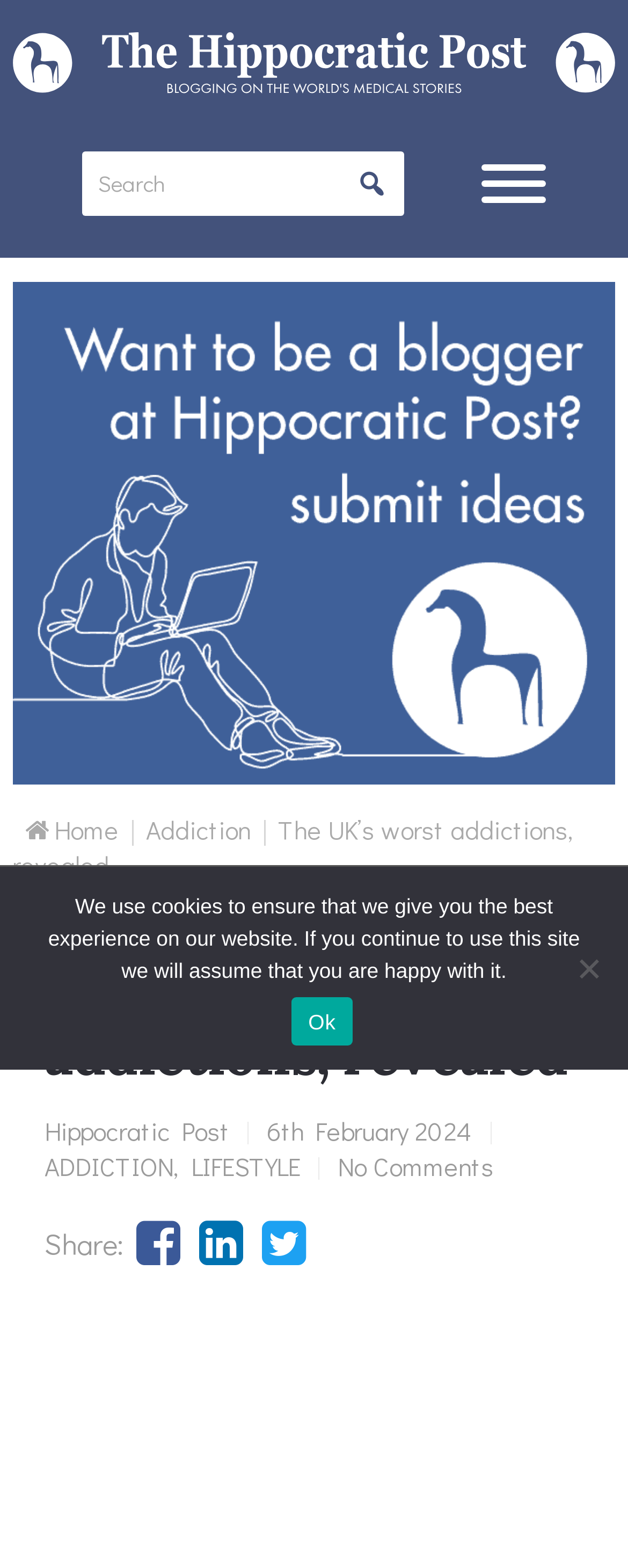Please determine the bounding box coordinates of the element to click in order to execute the following instruction: "Search for something". The coordinates should be four float numbers between 0 and 1, specified as [left, top, right, bottom].

[0.131, 0.096, 0.644, 0.137]